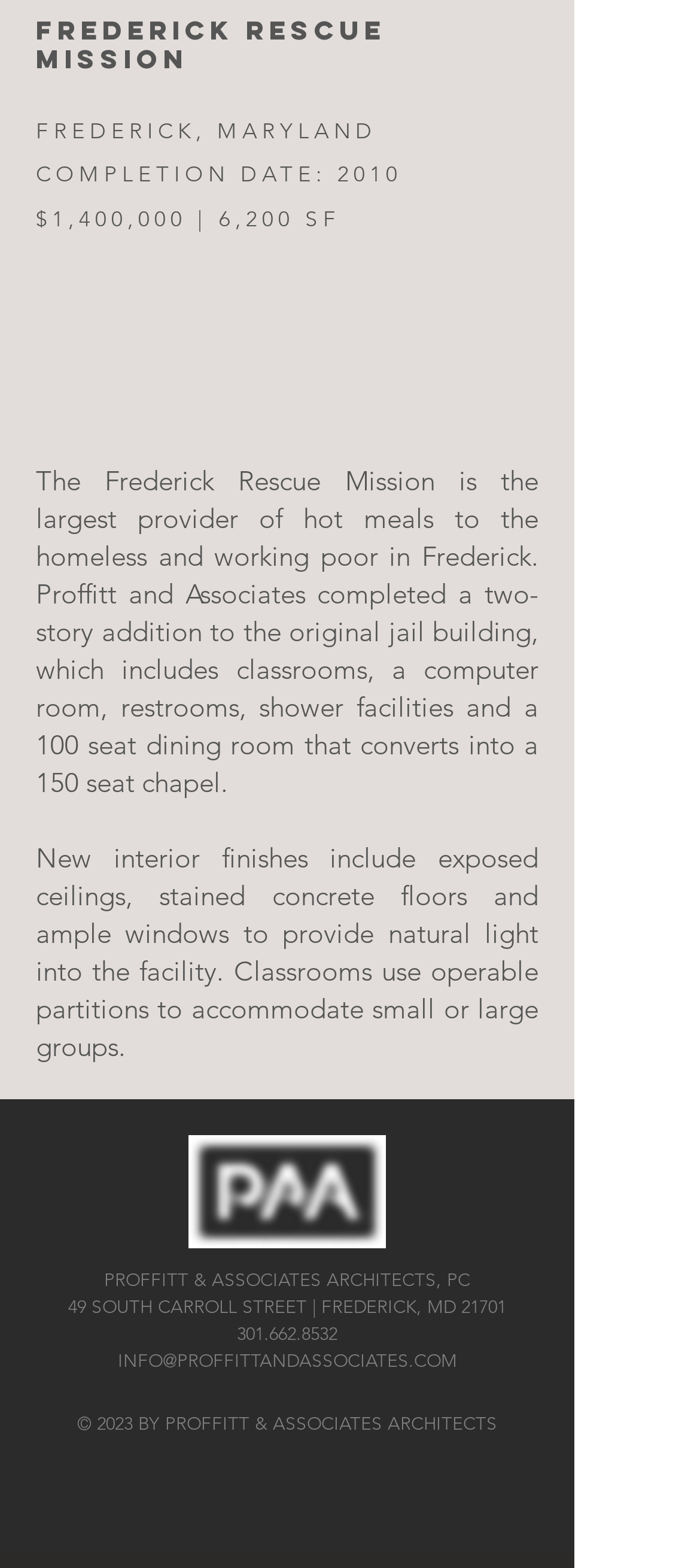Provide a one-word or short-phrase answer to the question:
What is the completion date of the project?

2010